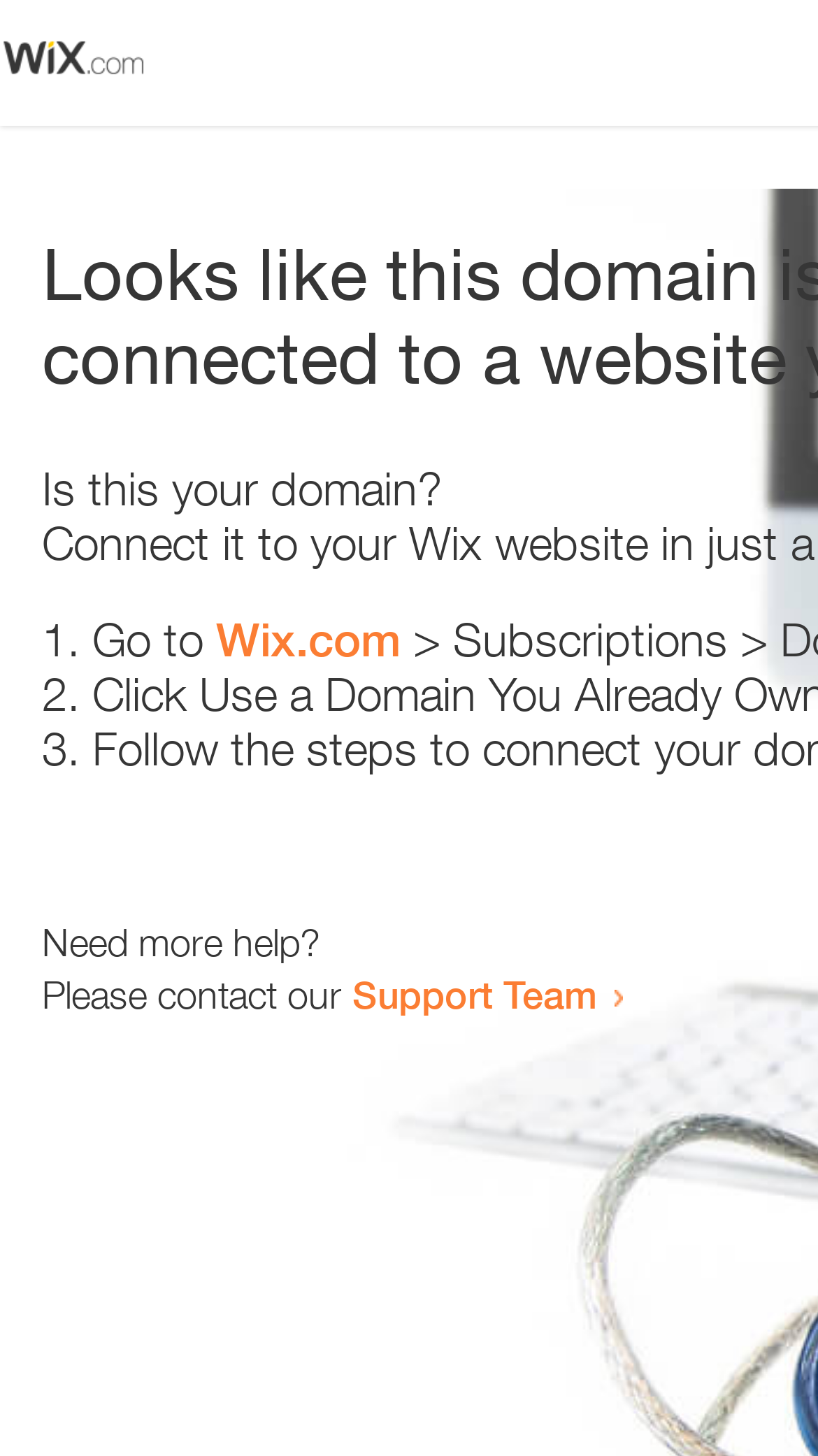Using the element description provided, determine the bounding box coordinates in the format (top-left x, top-left y, bottom-right x, bottom-right y). Ensure that all values are floating point numbers between 0 and 1. Element description: Support Team

[0.431, 0.667, 0.731, 0.699]